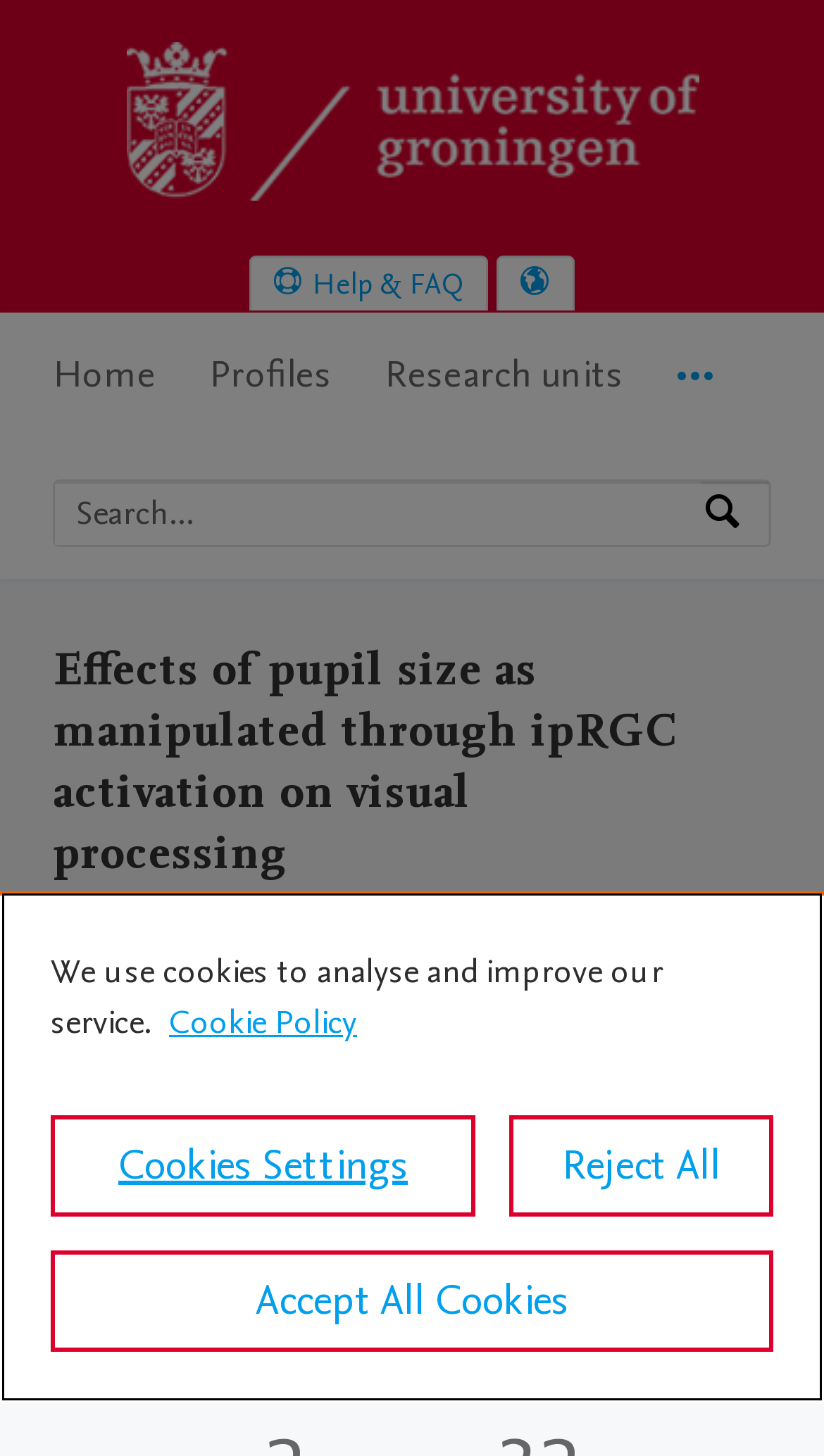What is the name of the research portal?
Using the information presented in the image, please offer a detailed response to the question.

I found the answer by looking at the logo link at the top of the page, which says 'the University of Groningen research portal Home the University of Groningen research portal Logo'.